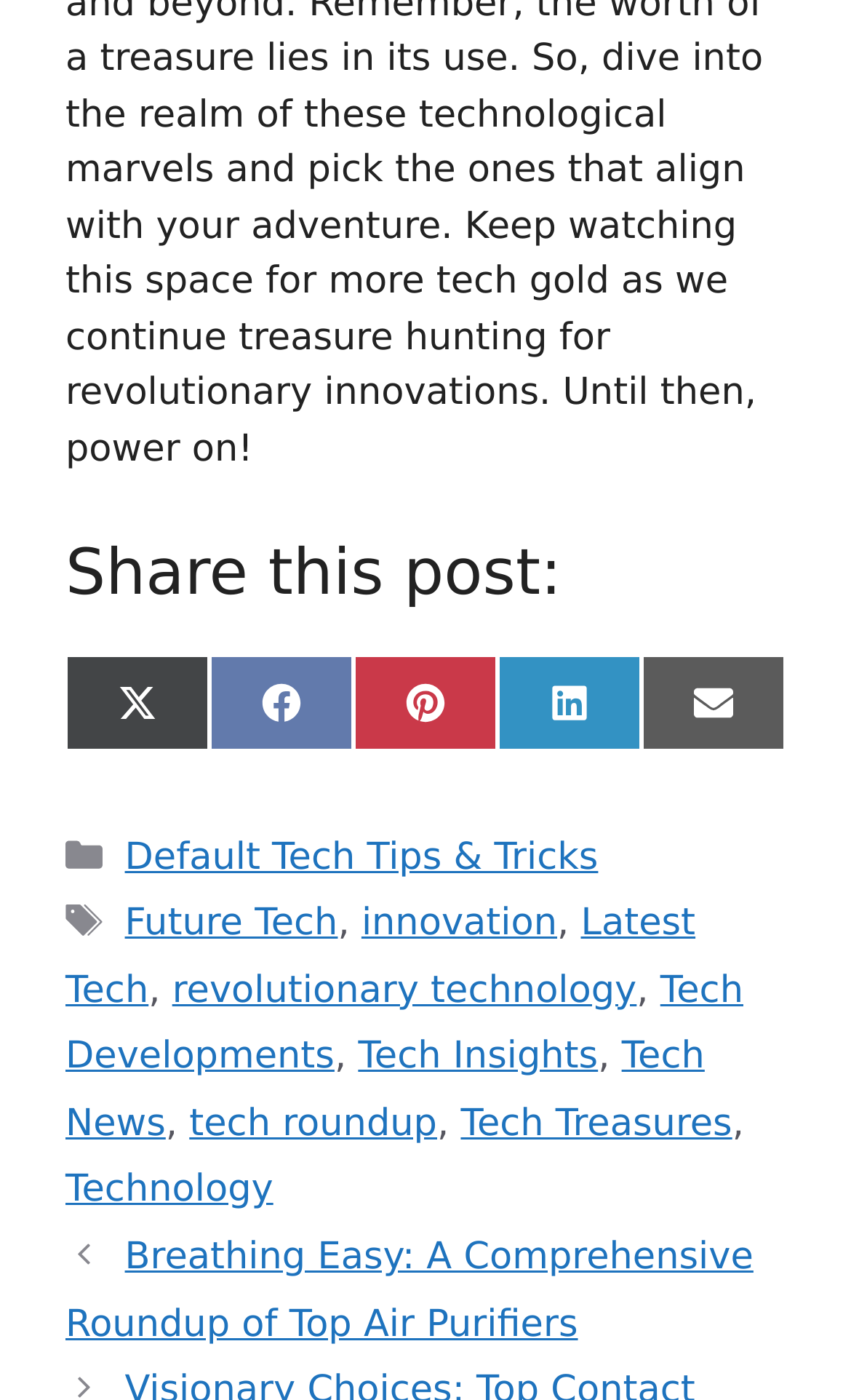By analyzing the image, answer the following question with a detailed response: What is the category of the article 'Breathing Easy: A Comprehensive Roundup of Top Air Purifiers'?

The article 'Breathing Easy: A Comprehensive Roundup of Top Air Purifiers' is categorized under 'Default Tech Tips & Tricks', which is indicated by the link 'Default Tech Tips & Tricks' near the 'Categories' heading.